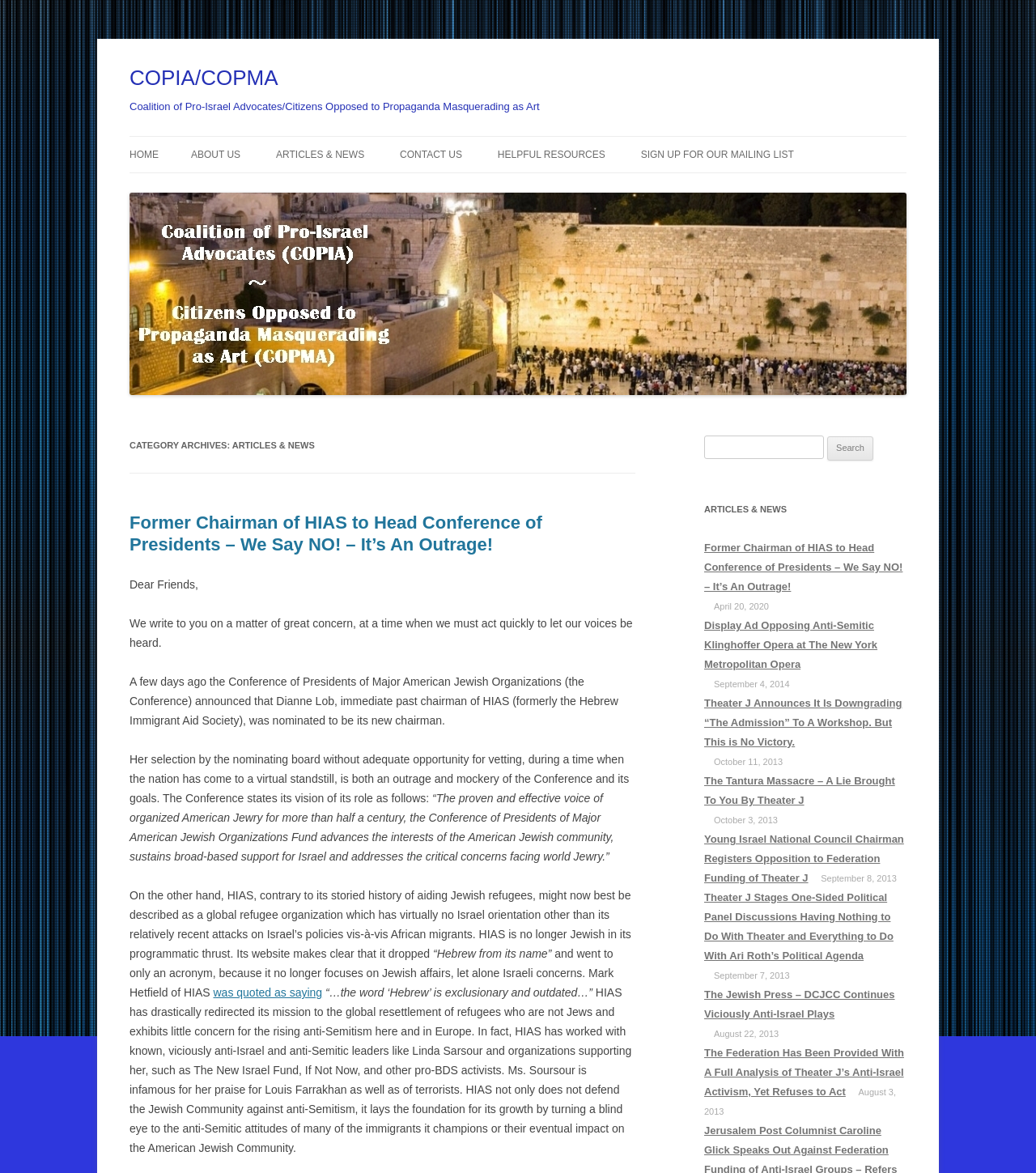Please predict the bounding box coordinates of the element's region where a click is necessary to complete the following instruction: "Read the article about Former Chairman of HIAS to Head Conference of Presidents". The coordinates should be represented by four float numbers between 0 and 1, i.e., [left, top, right, bottom].

[0.125, 0.437, 0.523, 0.473]